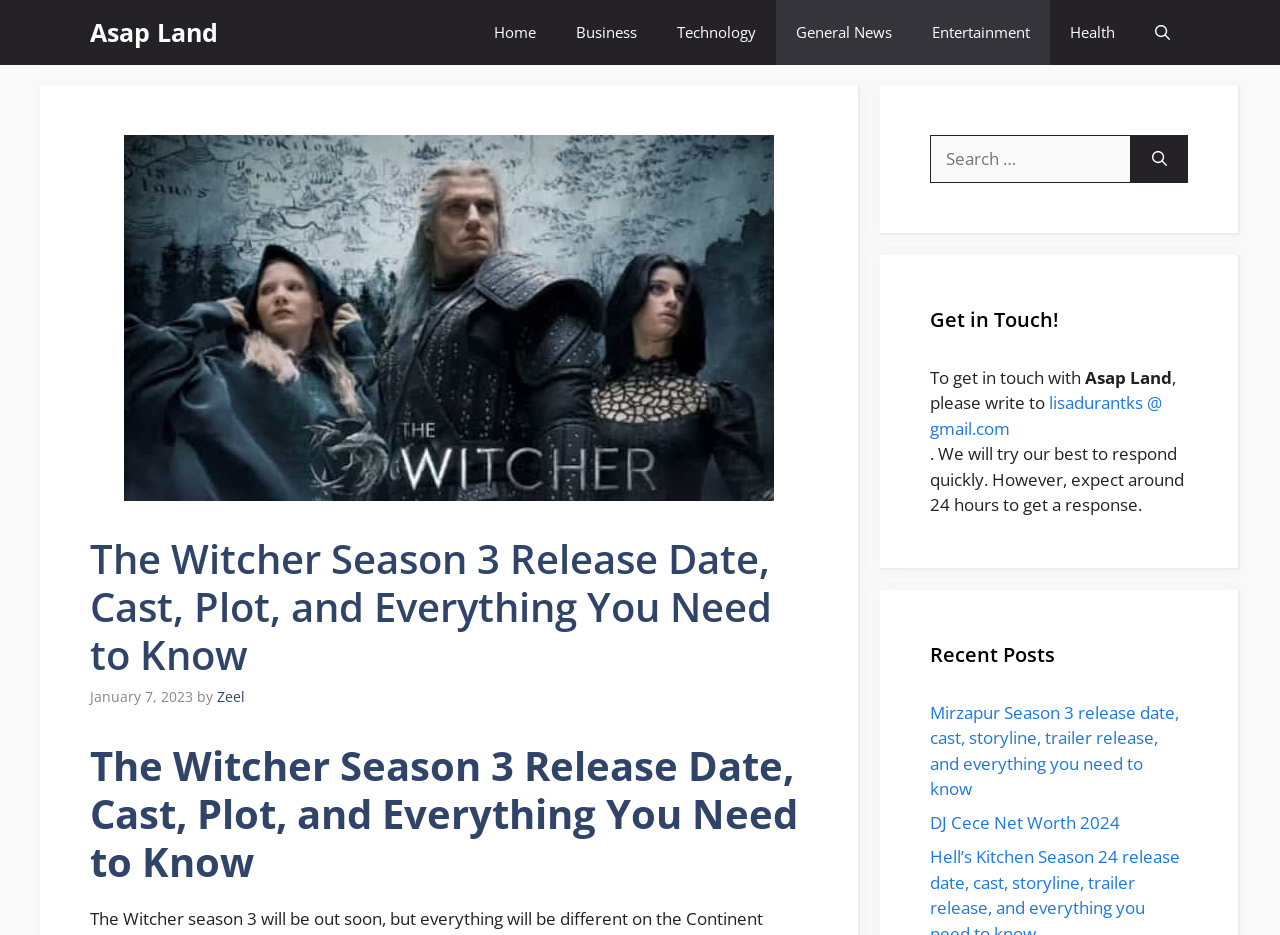Describe all the key features and sections of the webpage thoroughly.

The webpage is about The Witcher Season 3, providing information on its release date, cast, plot, and more. At the top, there is a navigation bar with links to different categories such as Home, Business, Technology, General News, Entertainment, and Health. On the top right, there is a search button and a search bar.

Below the navigation bar, there is a main heading that reads "The Witcher Season 3 Release Date, Cast, Plot, and Everything You Need to Know". Next to the heading, there is a time stamp indicating that the article was published on January 7, 2023, by Zeel.

The main content of the webpage is divided into two sections. On the left, there is a section with a heading that repeats the title of the article. On the right, there are three complementary sections. The first section has a search bar with a label "Search for:" and a search button. The second section has a heading "Get in Touch!" with contact information, including an email address. The third section has a heading "Recent Posts" with links to two recent articles, one about Mirzapur Season 3 and another about DJ Cece's net worth.

Overall, the webpage is focused on providing information about The Witcher Season 3, with additional features such as a search bar, contact information, and links to recent posts.